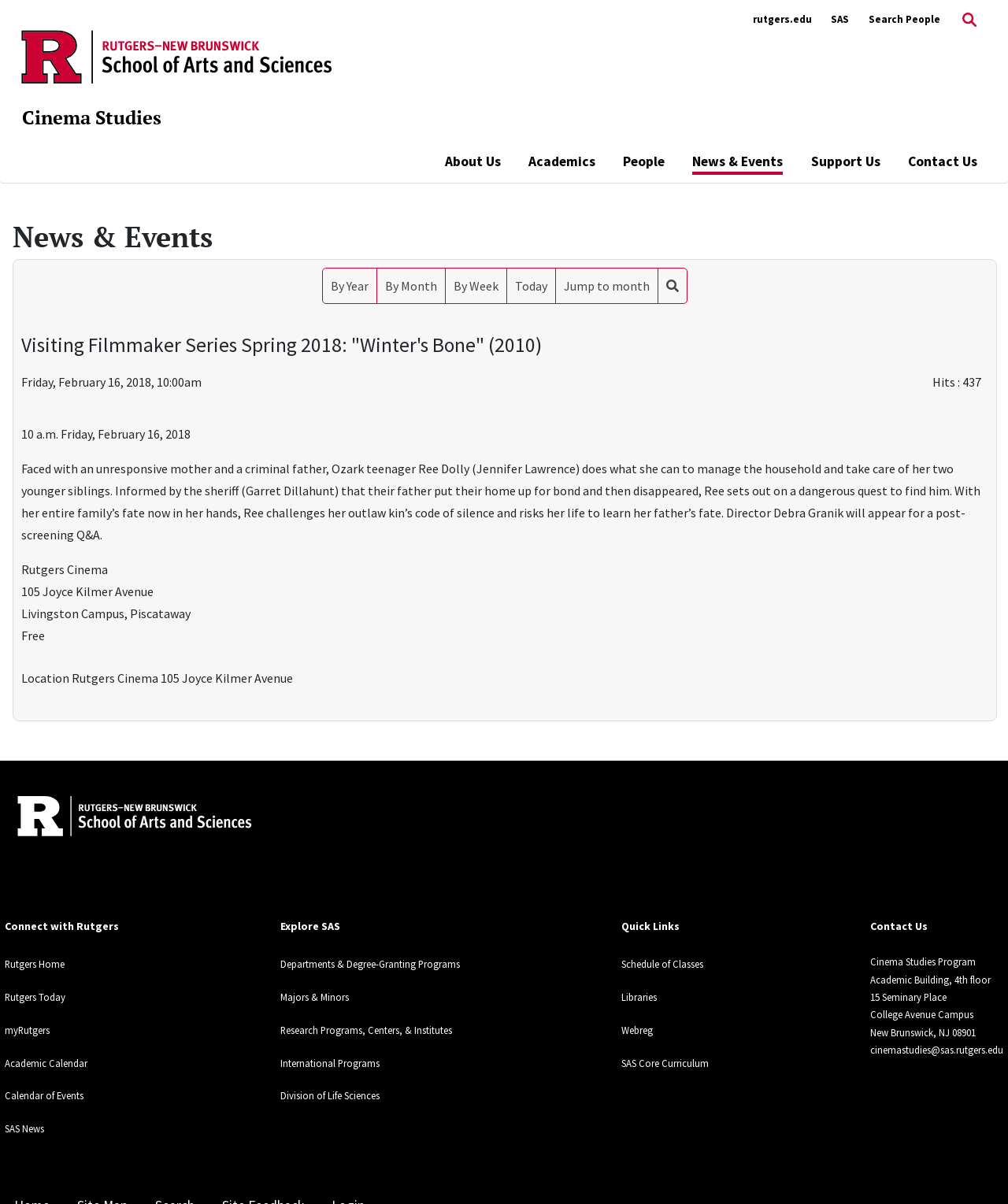What is the title of the event?
Look at the image and respond with a single word or a short phrase.

Visiting Filmmaker Series Spring 2018: Winter's Bone